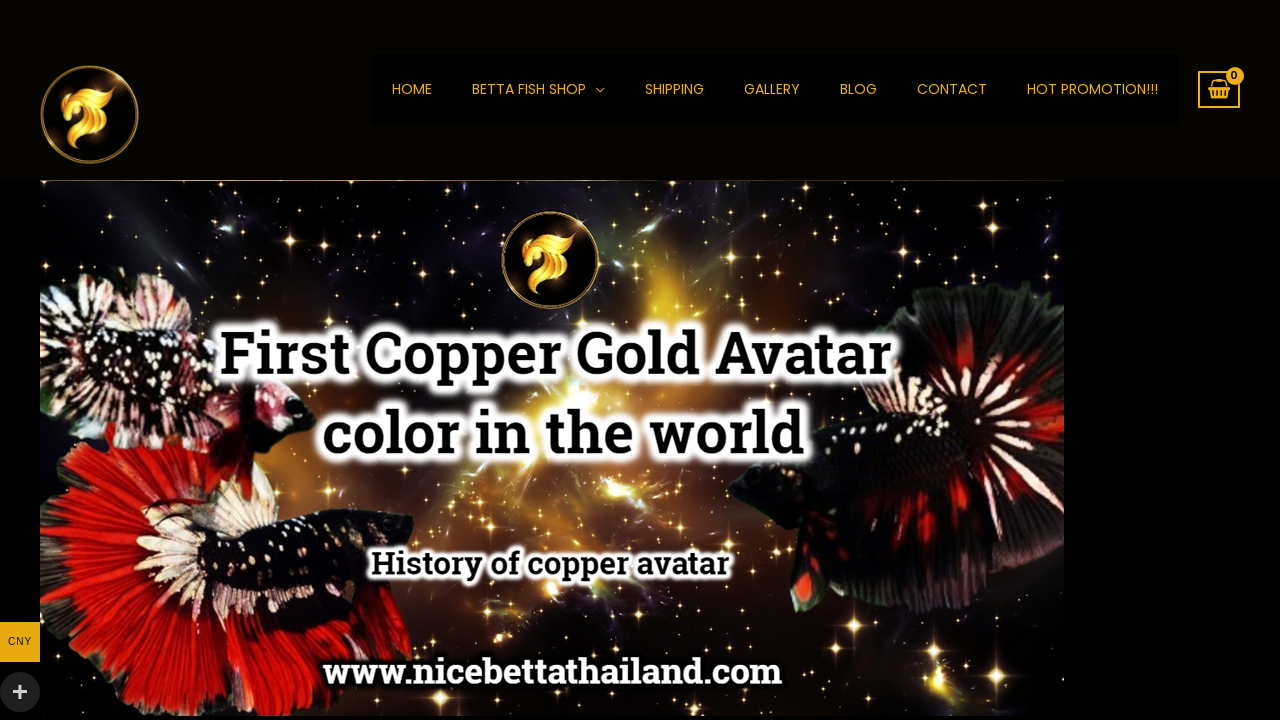What is the name of the website?
Refer to the image and provide a thorough answer to the question.

The name of the website can be determined by looking at the link element with the text 'Nice Betta Thialand' at the top left corner of the webpage, which is likely to be the website's logo or title.